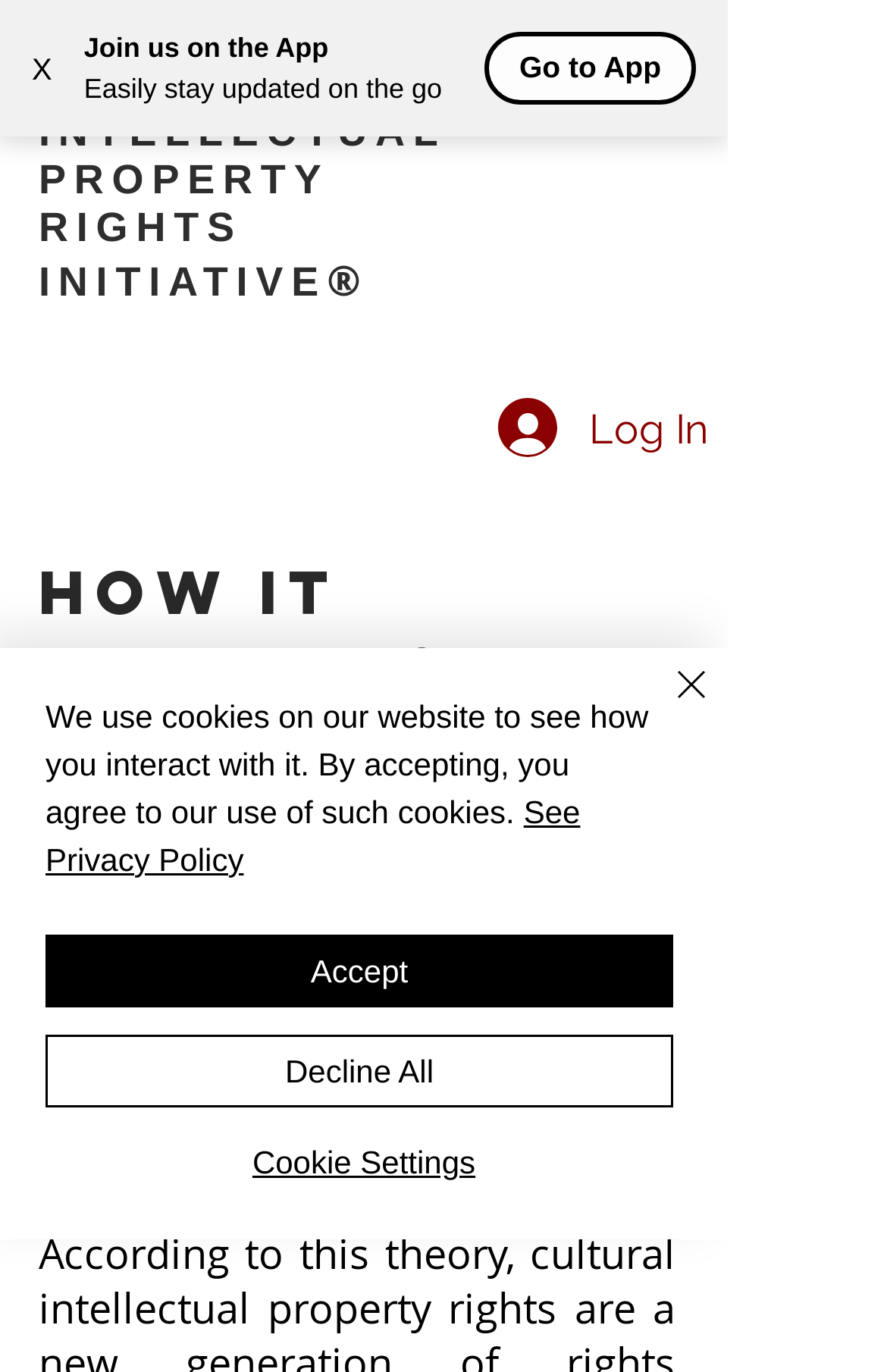What is the purpose of the 'Log In' button?
Based on the screenshot, provide your answer in one word or phrase.

To log in